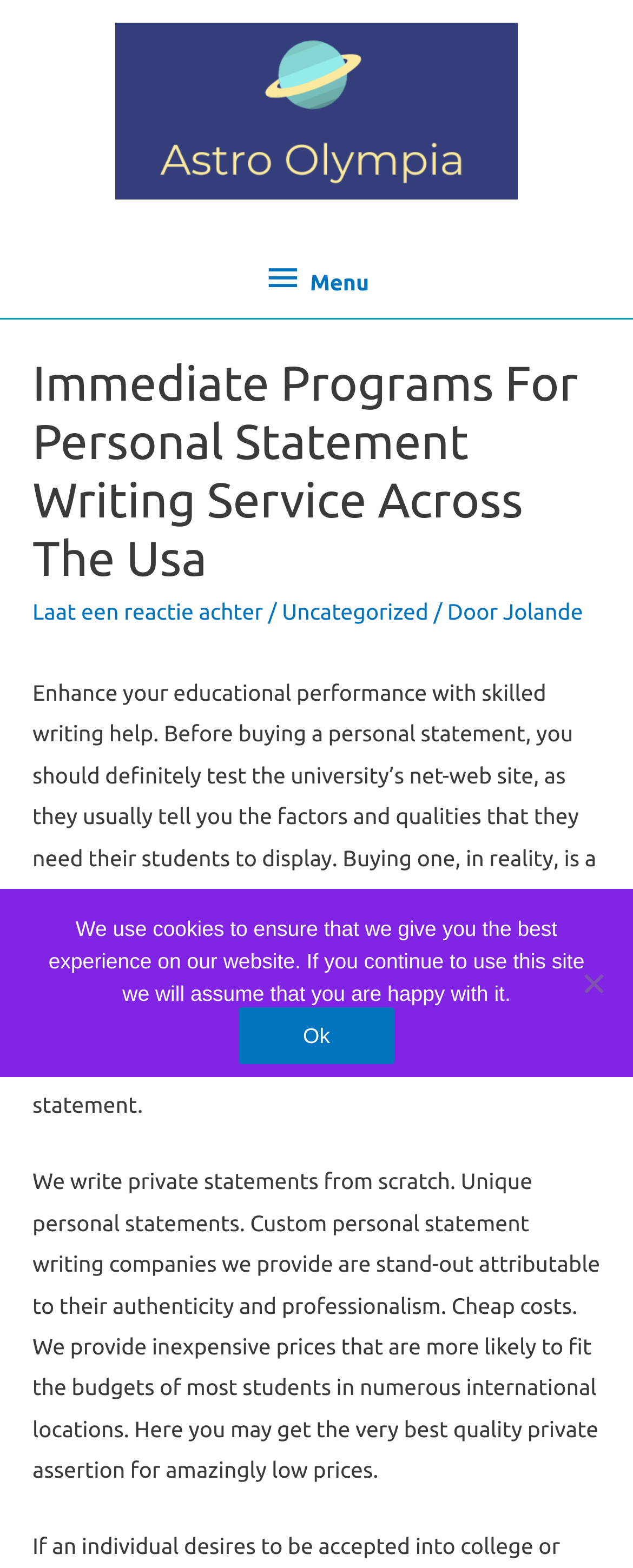What should you do before buying a personal statement?
Answer the question with detailed information derived from the image.

According to the text on the webpage, before buying a personal statement, you should definitely test the university's website, as they usually tell you the factors and qualities that they need their students to display.